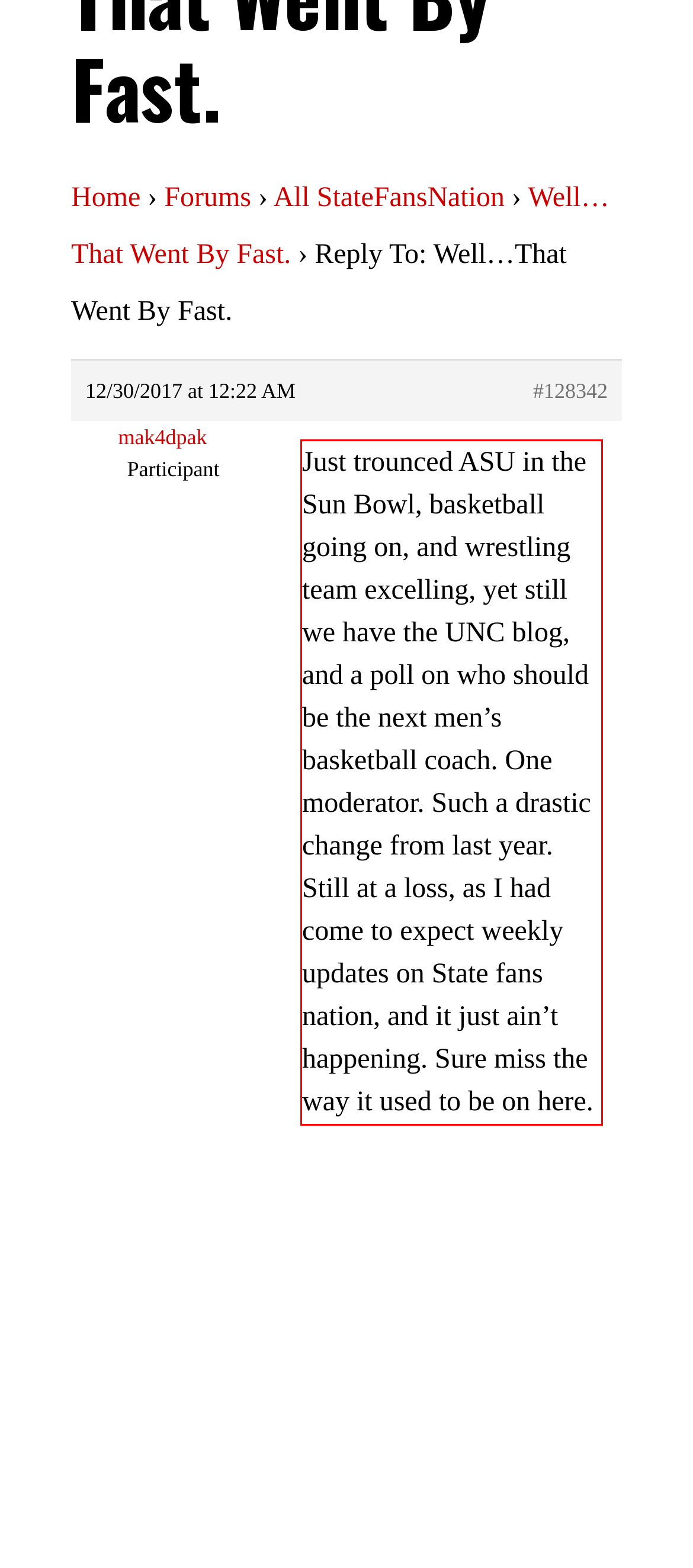You are given a screenshot showing a webpage with a red bounding box. Perform OCR to capture the text within the red bounding box.

Just trounced ASU in the Sun Bowl, basketball going on, and wrestling team excelling, yet still we have the UNC blog, and a poll on who should be the next men’s basketball coach. One moderator. Such a drastic change from last year. Still at a loss, as I had come to expect weekly updates on State fans nation, and it just ain’t happening. Sure miss the way it used to be on here.